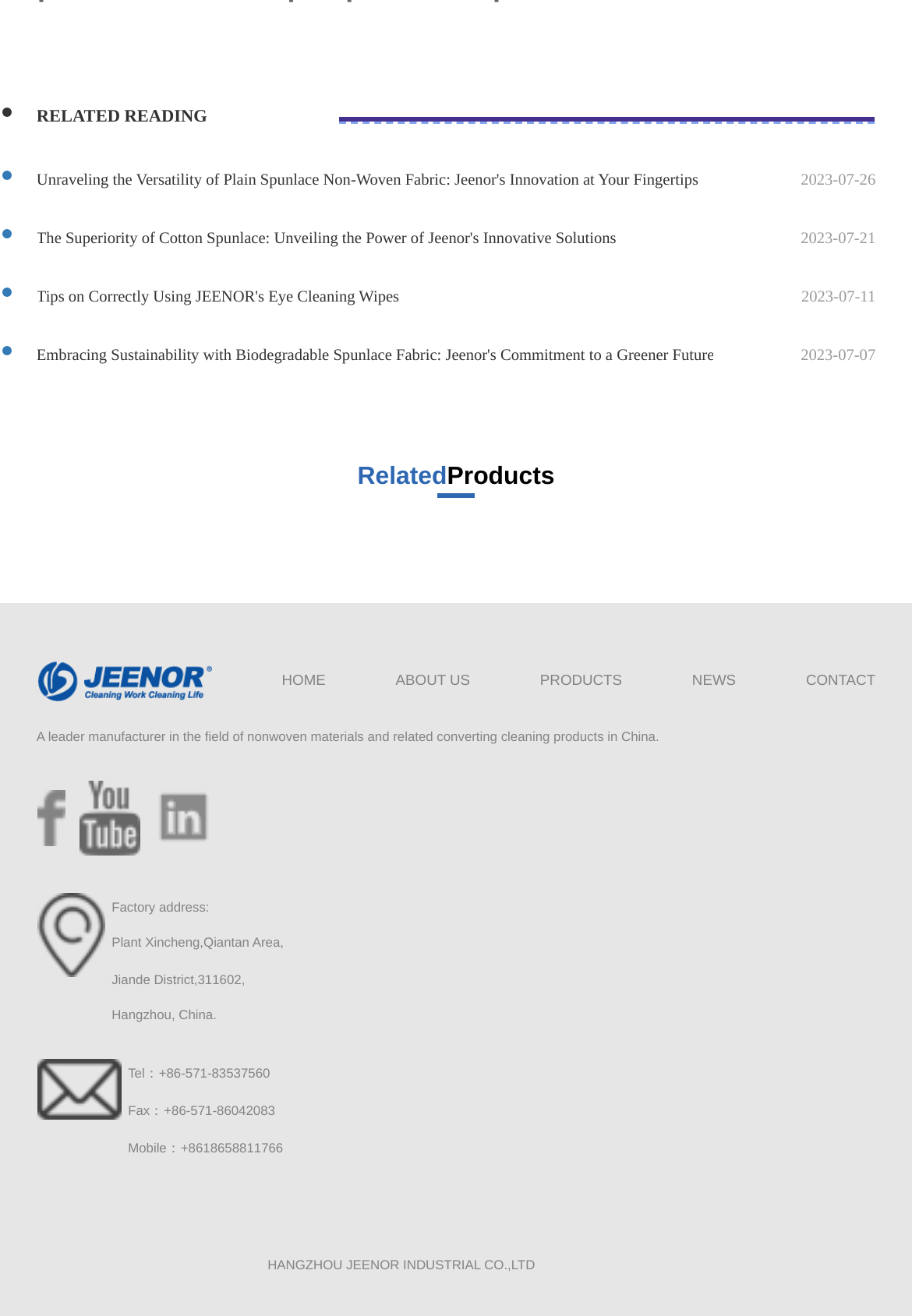Locate the bounding box coordinates of the clickable part needed for the task: "Click on 'HANGZHOU JEENOR INDUSTRIAL CO.,LTD'".

[0.293, 0.95, 0.587, 0.978]